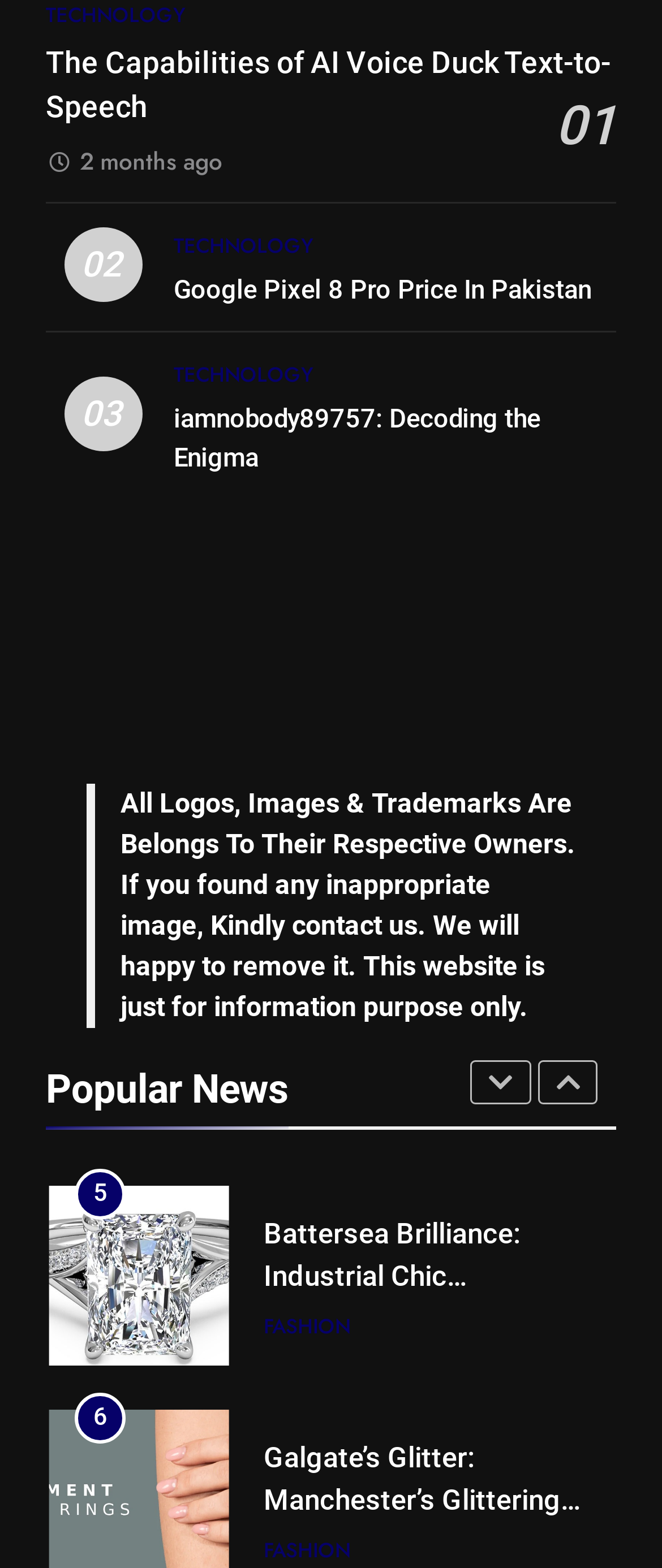Pinpoint the bounding box coordinates of the clickable element needed to complete the instruction: "Click on the FASHION link". The coordinates should be provided as four float numbers between 0 and 1: [left, top, right, bottom].

[0.398, 0.693, 0.529, 0.713]